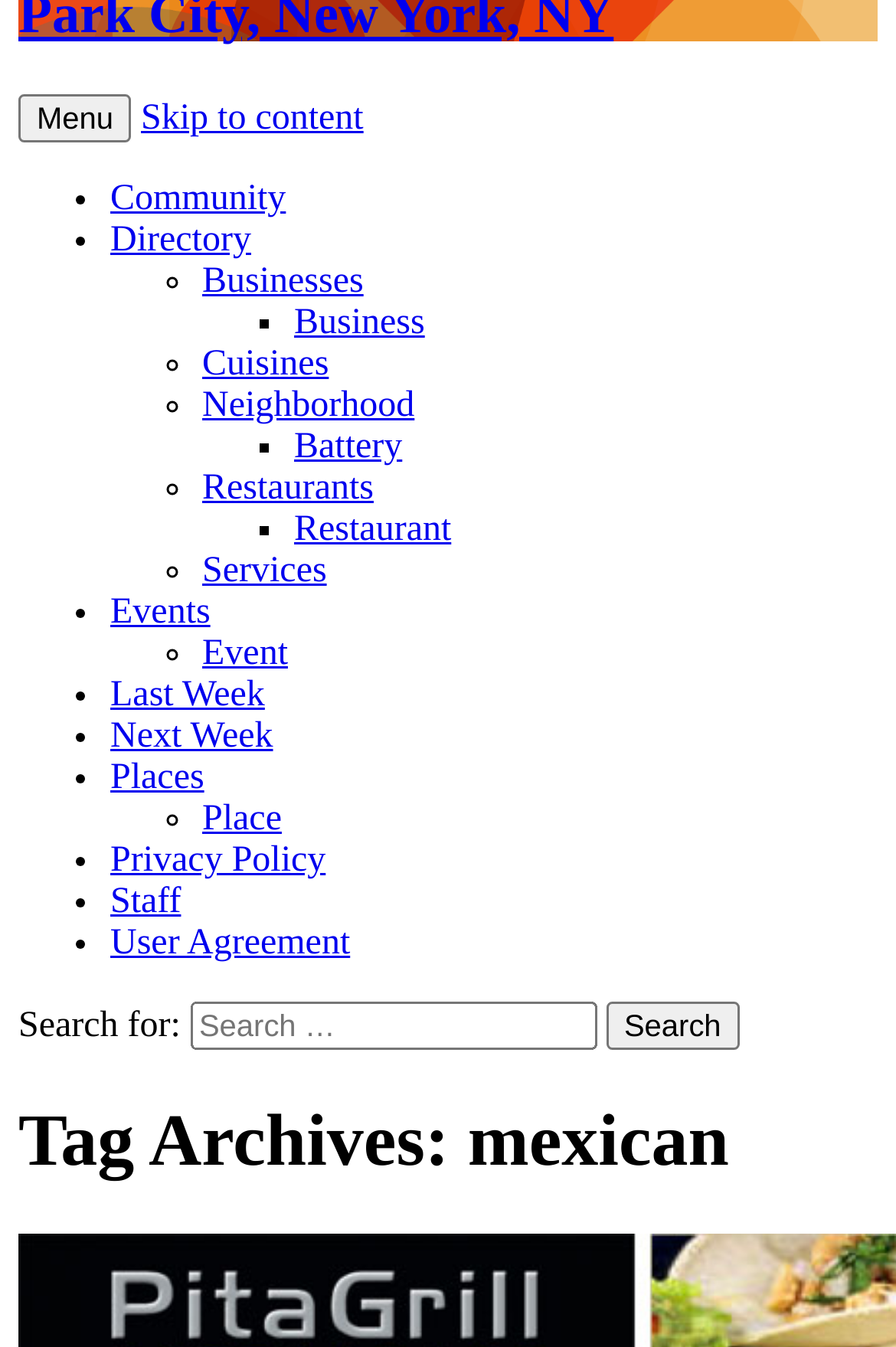Locate the bounding box coordinates of the element that needs to be clicked to carry out the instruction: "Click on the 'Menu' button". The coordinates should be given as four float numbers ranging from 0 to 1, i.e., [left, top, right, bottom].

[0.021, 0.07, 0.147, 0.105]